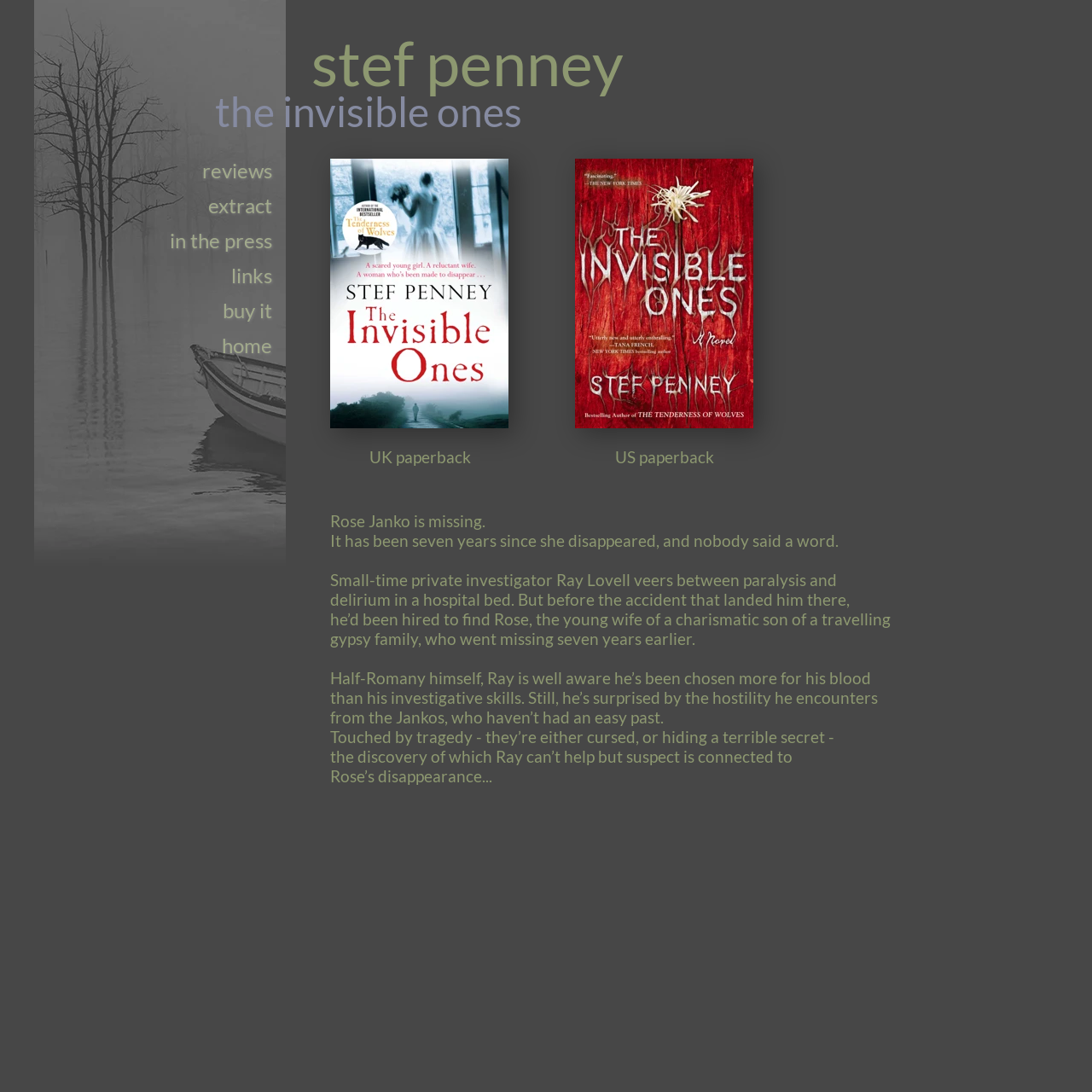Please extract and provide the main headline of the webpage.

the invisible ones